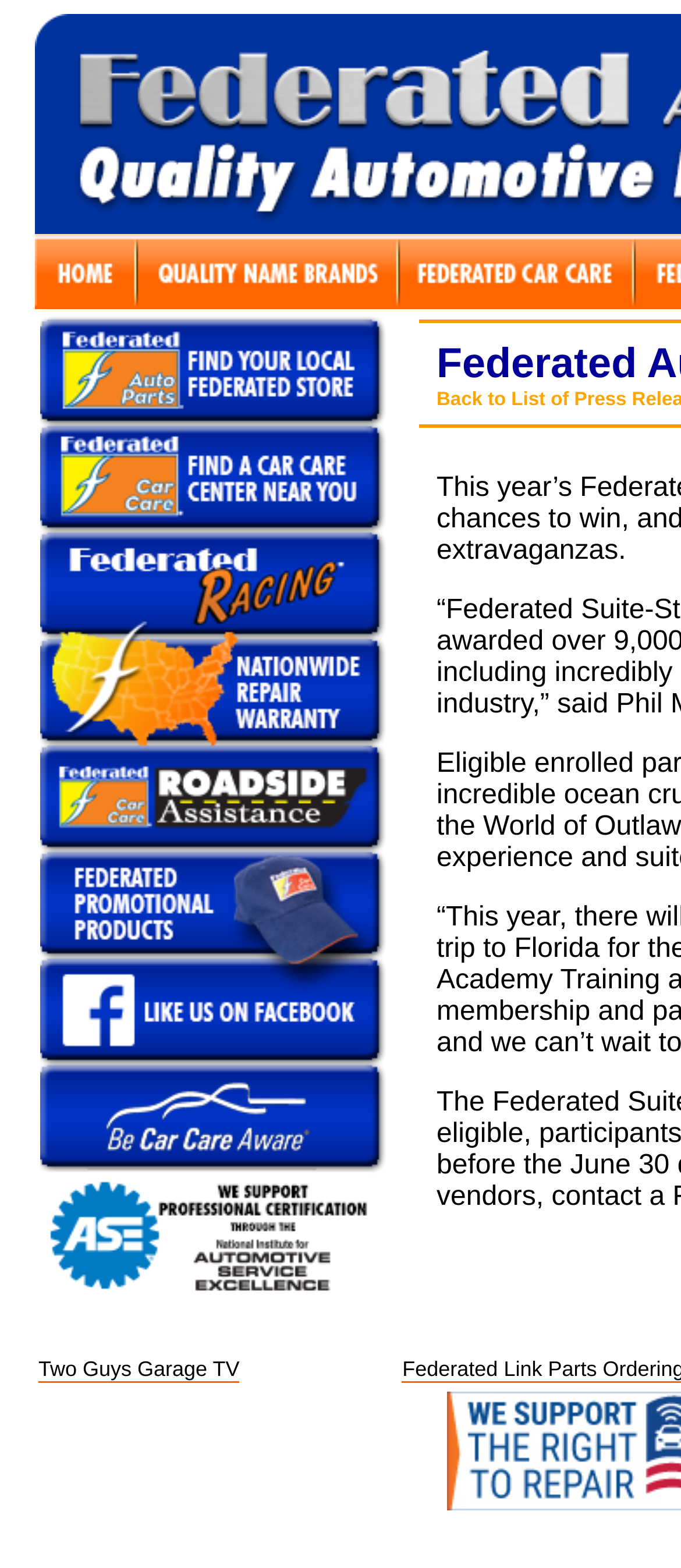Give an in-depth explanation of the webpage layout and content.

The webpage is the Press Room of Federated Auto Parts. At the top, there are three equally spaced links, each accompanied by an image, stretching from the left to the right side of the page. Below these links, there is a large image that takes up most of the width of the page. To the right of this large image, there is a smaller section with a link labeled "Two Guys Garage TV". The link is positioned near the bottom of the page.